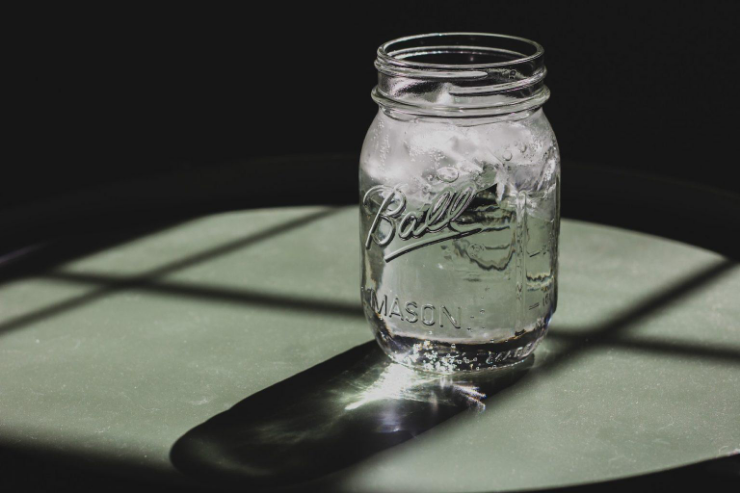What is the jar sitting on?
With the help of the image, please provide a detailed response to the question.

The jar is sitting on a round, shadowed surface, which is described in the caption as creating a soft shadow that enhances the jar's presence.